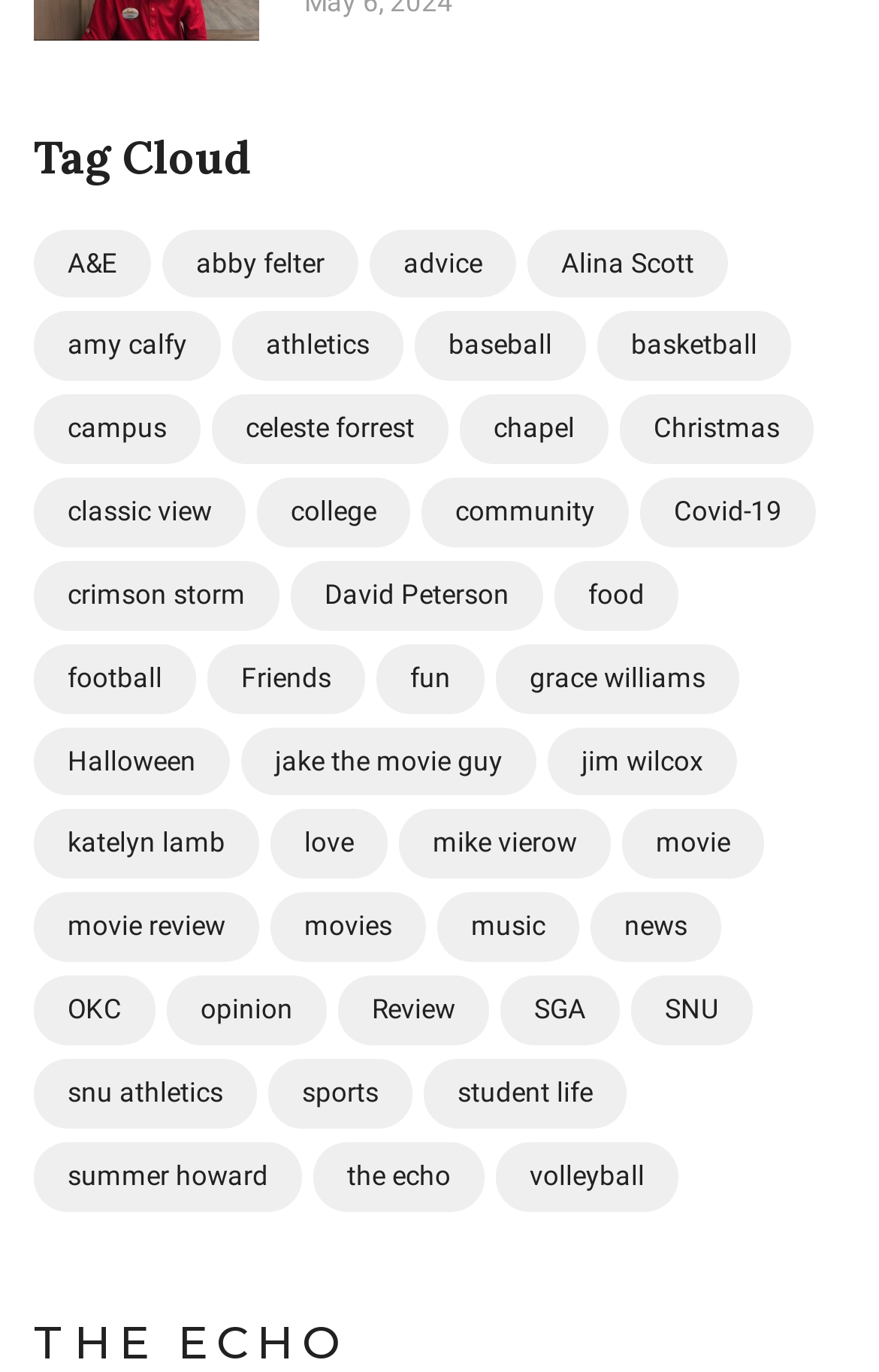Could you indicate the bounding box coordinates of the region to click in order to complete this instruction: "Click on NEWS".

None